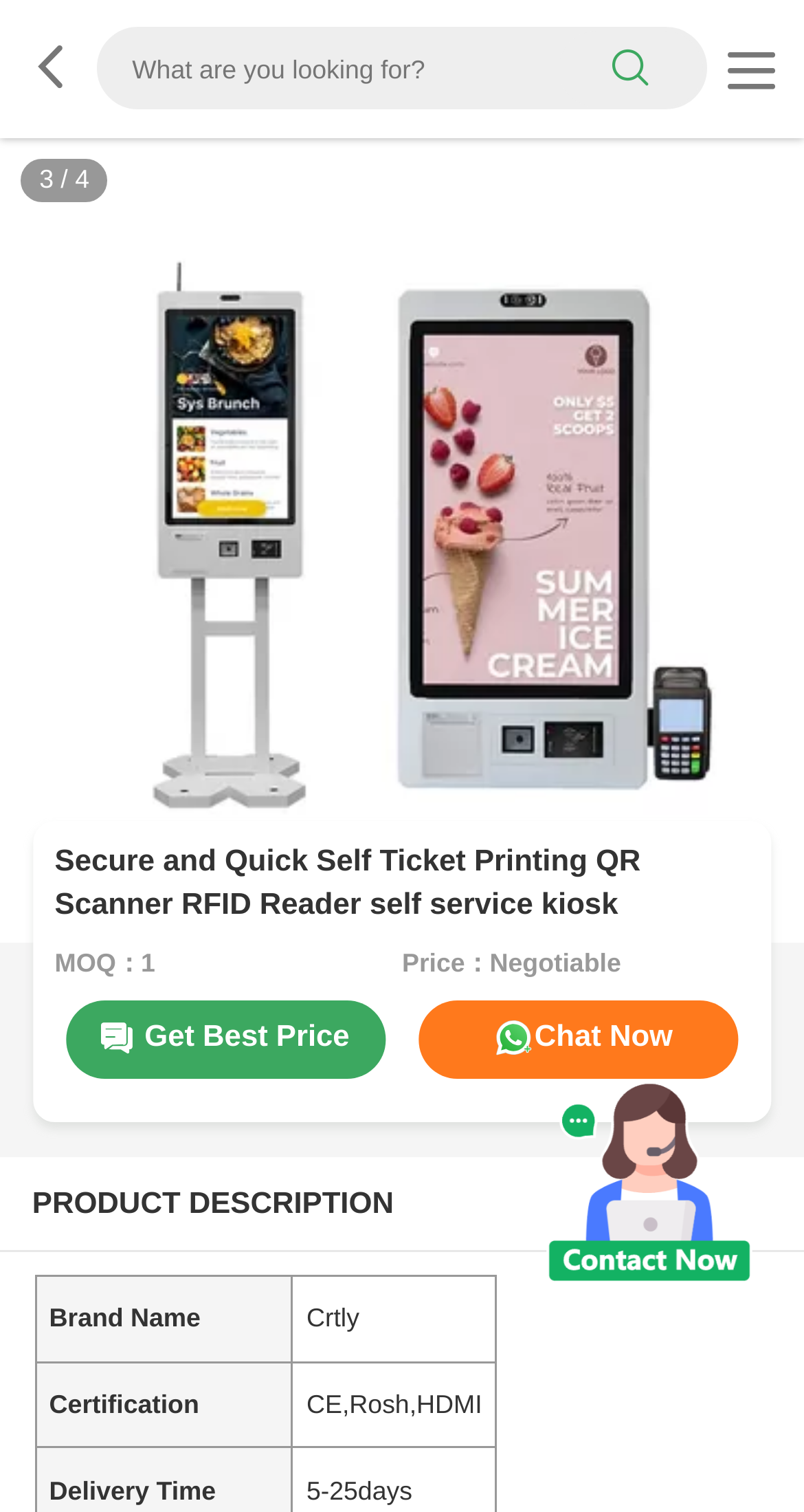Determine the main heading text of the webpage.

Secure and Quick Self Ticket Printing QR Scanner RFID Reader self service kiosk